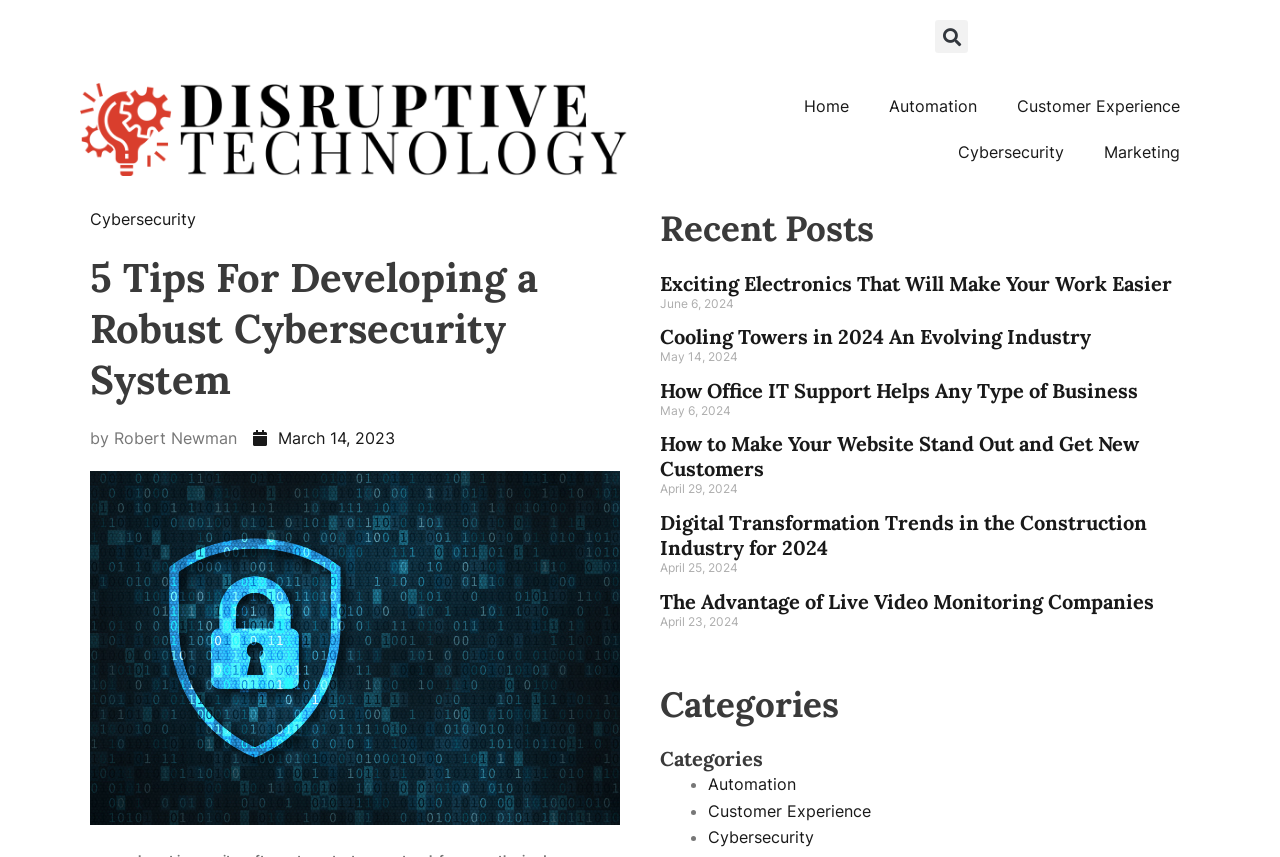Please give a succinct answer to the question in one word or phrase:
What is the main topic of this webpage?

Cybersecurity